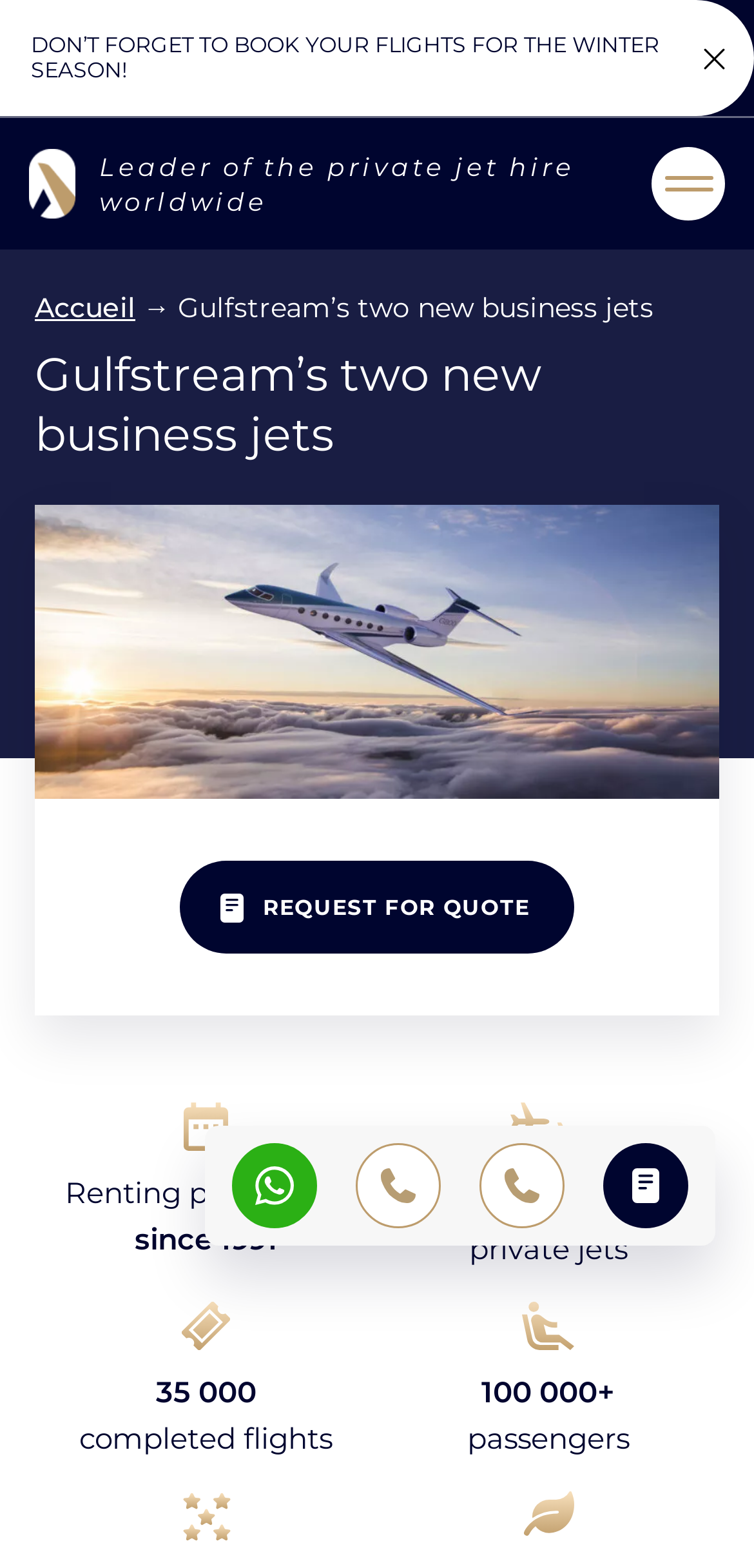Kindly provide the bounding box coordinates of the section you need to click on to fulfill the given instruction: "Request a quote for Gulfstream G800".

[0.238, 0.549, 0.762, 0.609]